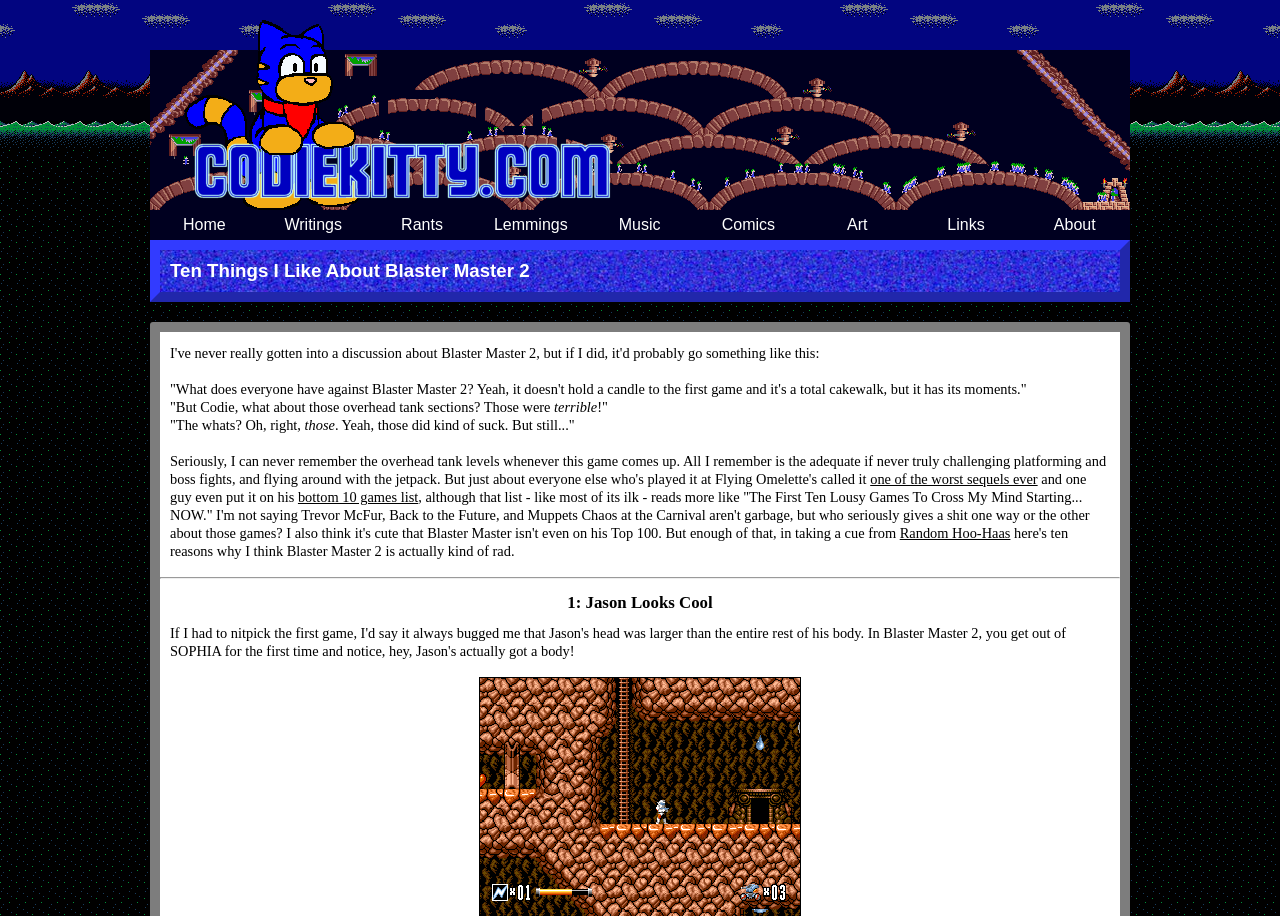Please locate the bounding box coordinates of the element that needs to be clicked to achieve the following instruction: "Click the 'SEARCH' link". The coordinates should be four float numbers between 0 and 1, i.e., [left, top, right, bottom].

None